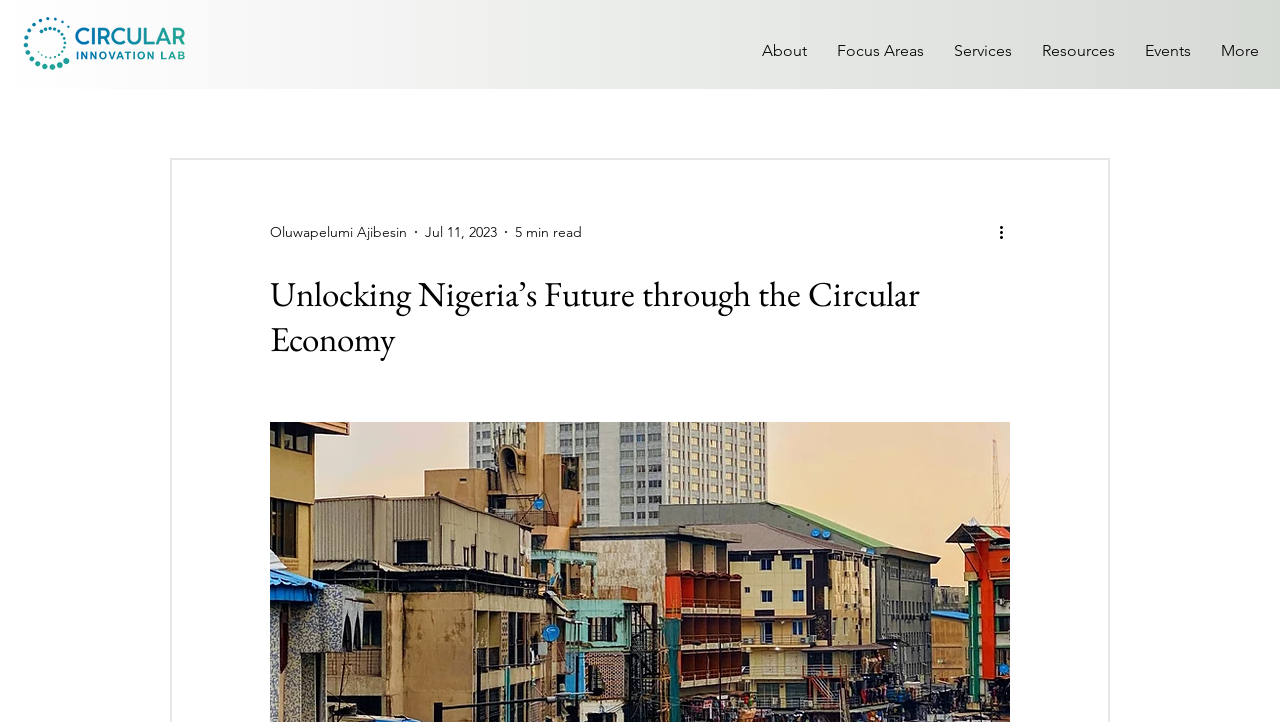Who is the author of the article?
Your answer should be a single word or phrase derived from the screenshot.

Oluwapelumi Ajibesin